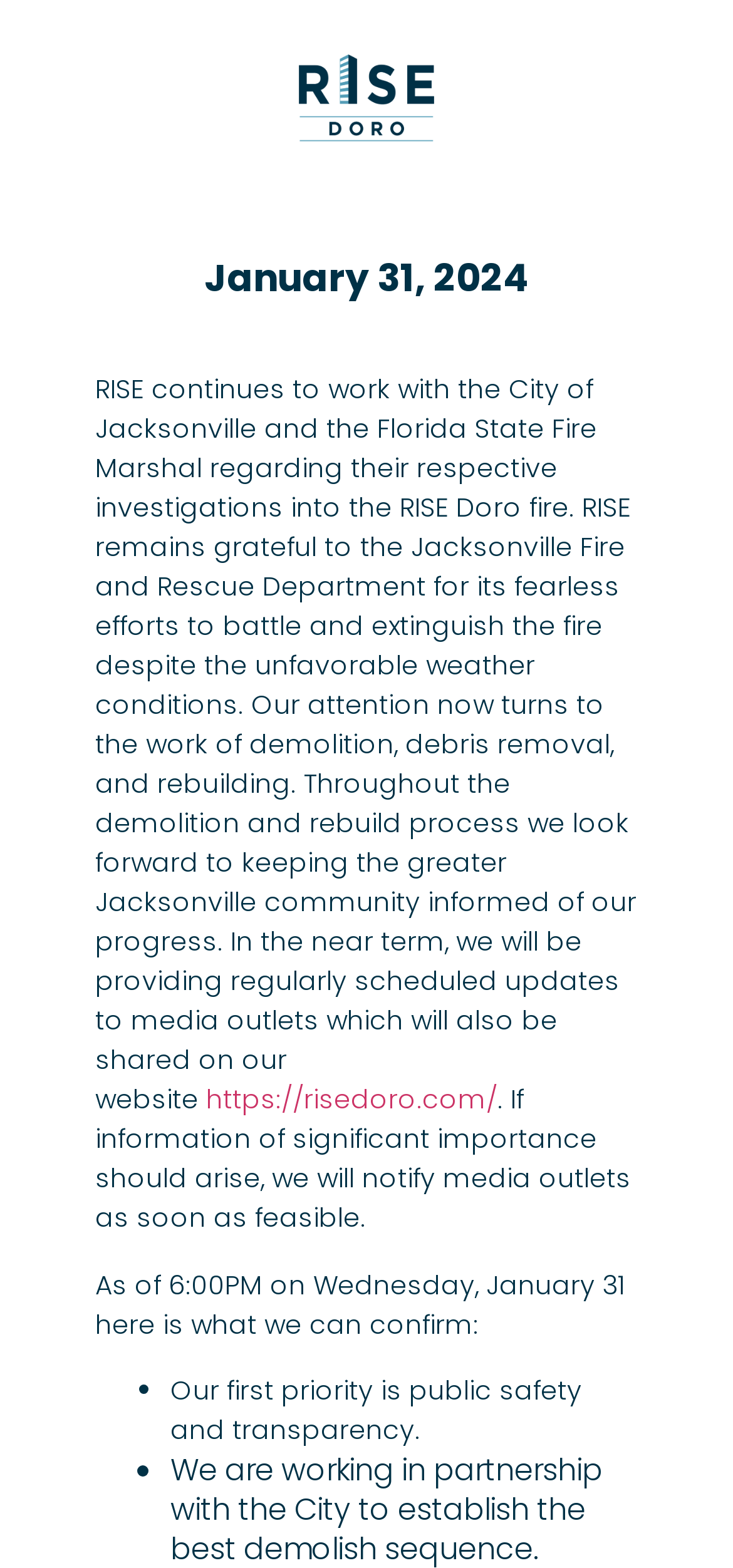What will RISE provide to media outlets?
Using the information from the image, give a concise answer in one word or a short phrase.

Regular updates